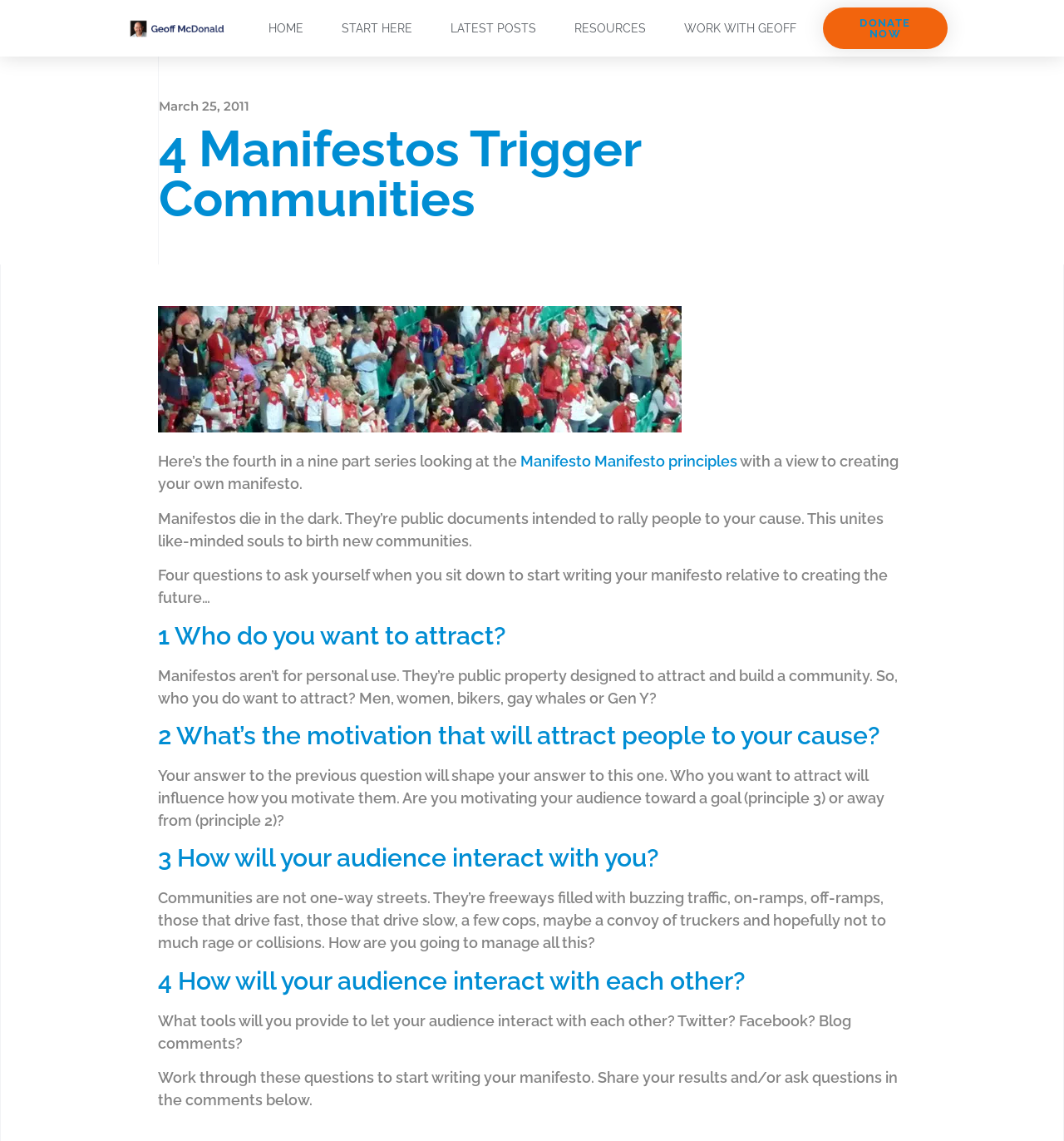Please indicate the bounding box coordinates for the clickable area to complete the following task: "Click on the 'WORK WITH GEOFF' link". The coordinates should be specified as four float numbers between 0 and 1, i.e., [left, top, right, bottom].

[0.627, 0.0, 0.764, 0.05]